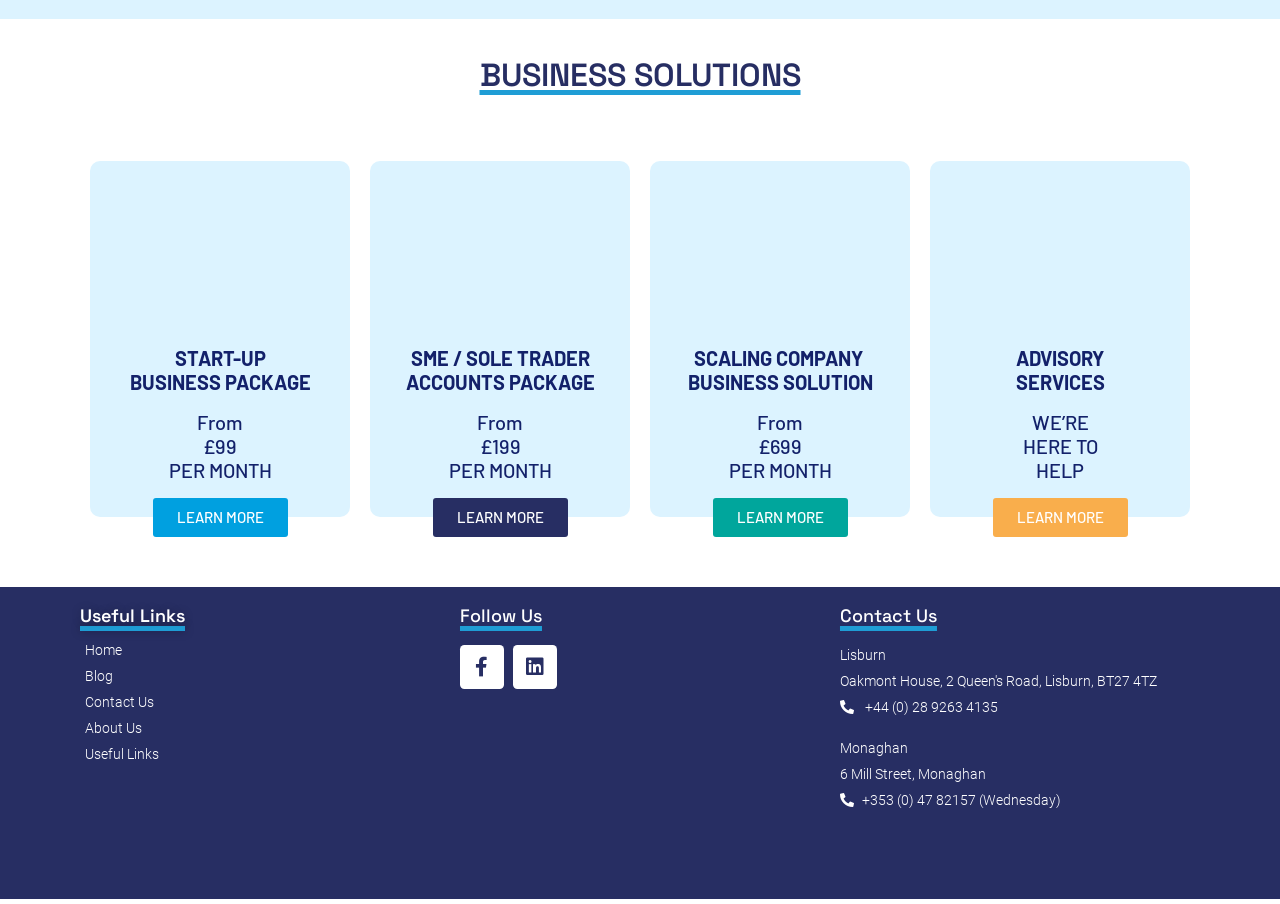Determine the bounding box coordinates for the area that needs to be clicked to fulfill this task: "Learn more about the Start-up Business Package". The coordinates must be given as four float numbers between 0 and 1, i.e., [left, top, right, bottom].

[0.119, 0.55, 0.225, 0.594]